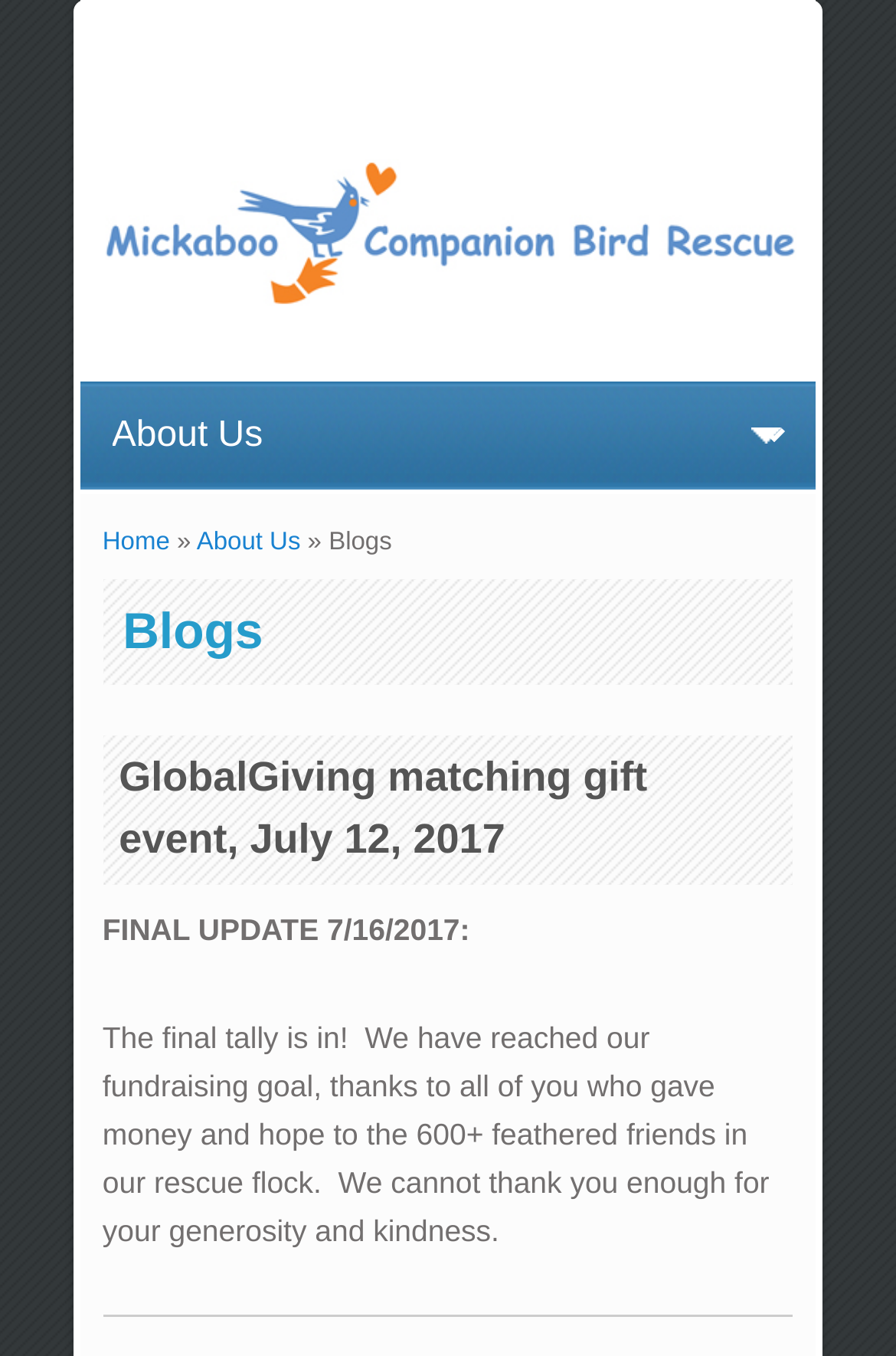Please provide the bounding box coordinates in the format (top-left x, top-left y, bottom-right x, bottom-right y). Remember, all values are floating point numbers between 0 and 1. What is the bounding box coordinate of the region described as: About Us

[0.219, 0.39, 0.335, 0.411]